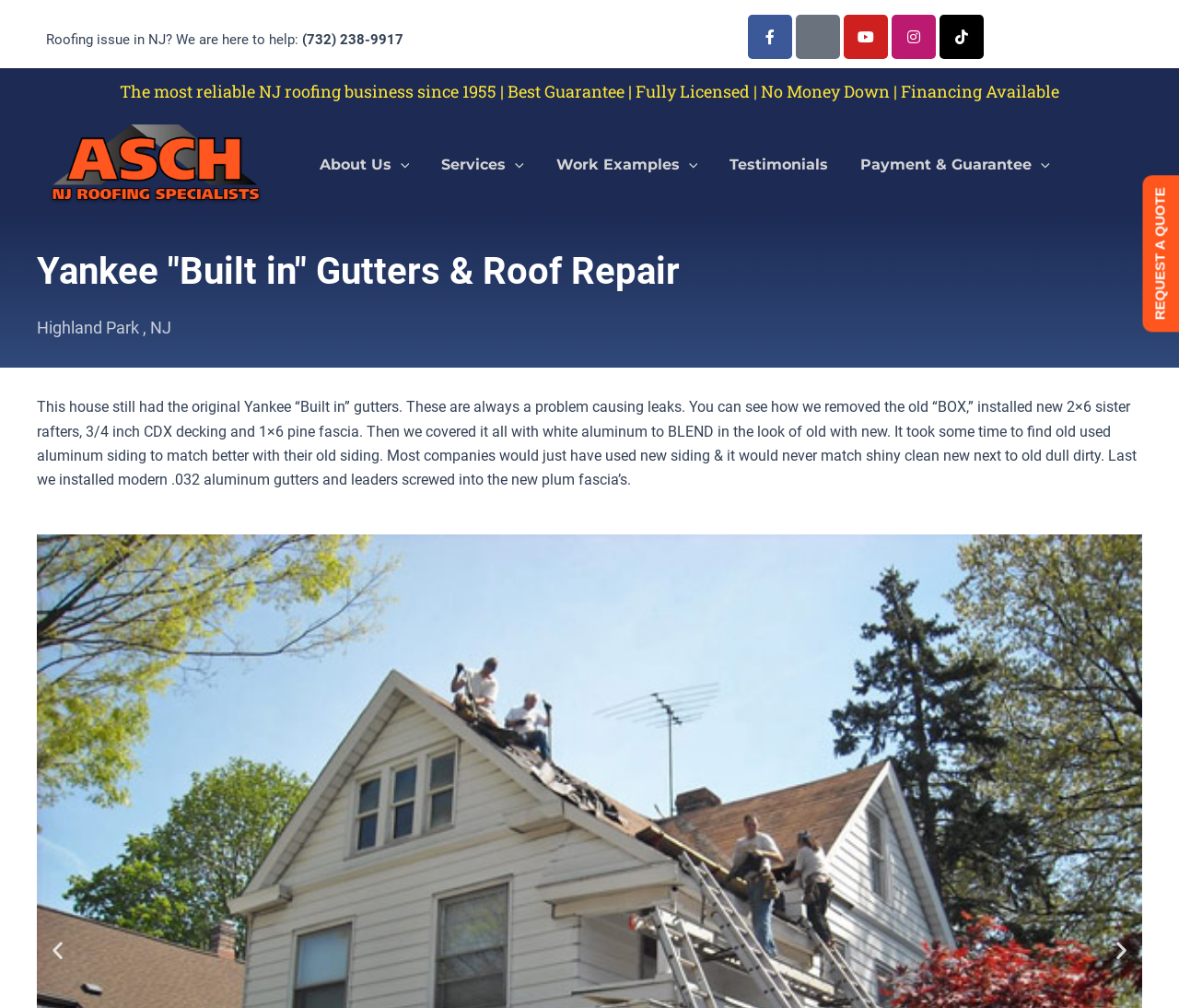Locate the bounding box coordinates of the element that needs to be clicked to carry out the instruction: "Visit Facebook page". The coordinates should be given as four float numbers ranging from 0 to 1, i.e., [left, top, right, bottom].

[0.634, 0.015, 0.672, 0.059]